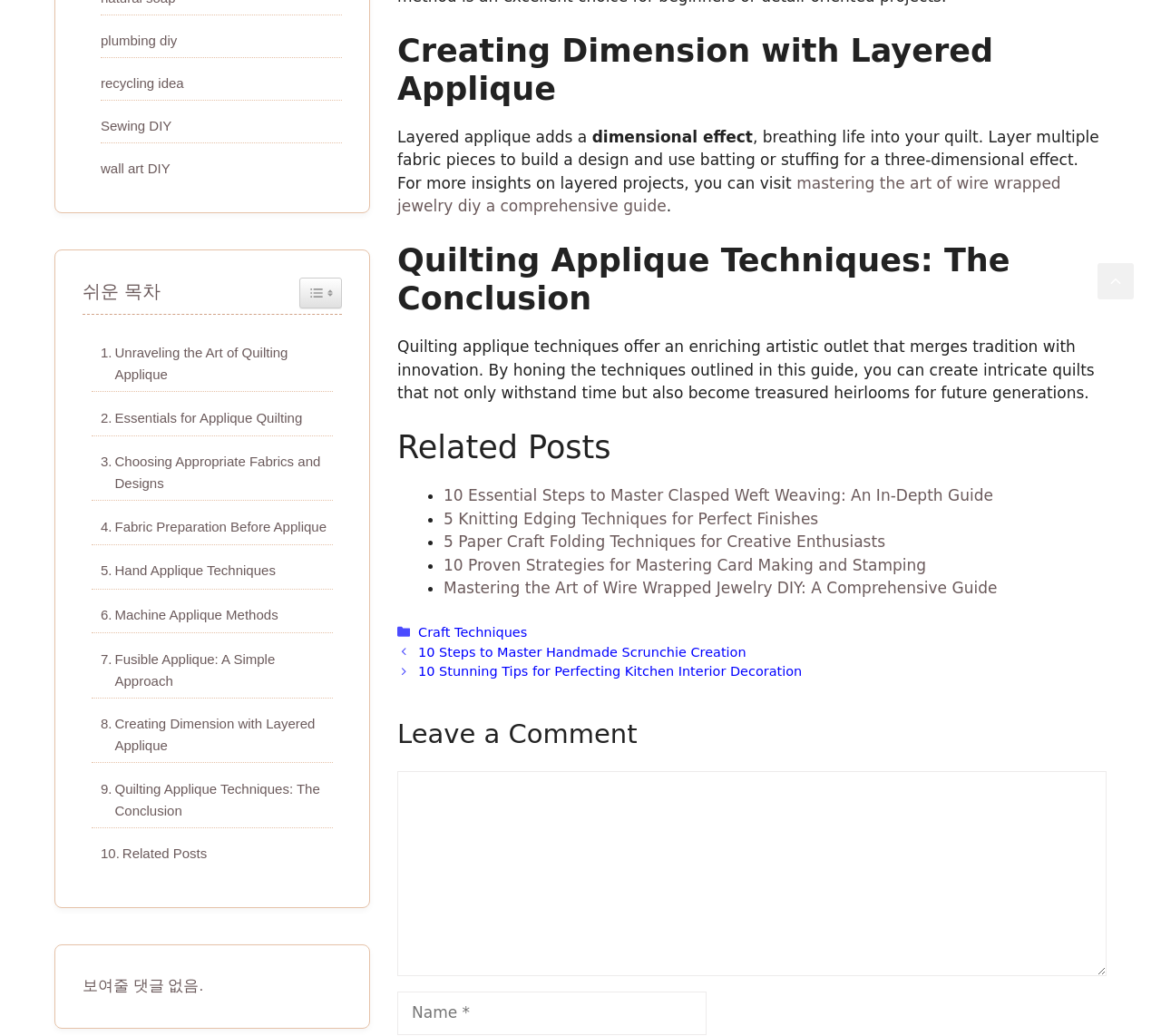Pinpoint the bounding box coordinates of the clickable element needed to complete the instruction: "Enter your name". The coordinates should be provided as four float numbers between 0 and 1: [left, top, right, bottom].

[0.342, 0.957, 0.609, 0.999]